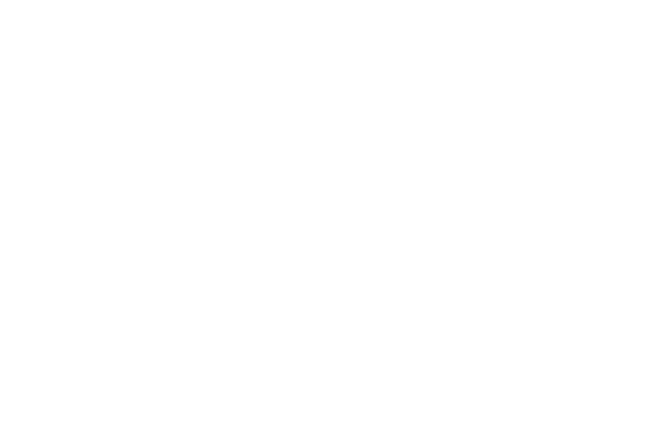Craft a thorough explanation of what is depicted in the image.

The image features a stylish and modern fabric sofa designed for luxury living spaces. This particular model, referred to as the "New Design Quality Comfort Fabric Sofa," showcases an elegant villa living room aesthetic. The sofa's design includes a sleek silhouette and luxurious upholstery, reflecting contemporary trends in home furnishings. It is suited for various environments, including residential homes and commercial settings, such as hotels or reception areas. The high-back and low-back options, along with gracefully curved details, emphasize both comfort and style, making it an attractive choice for anyone looking to enhance their living area with functional yet stylish seating.